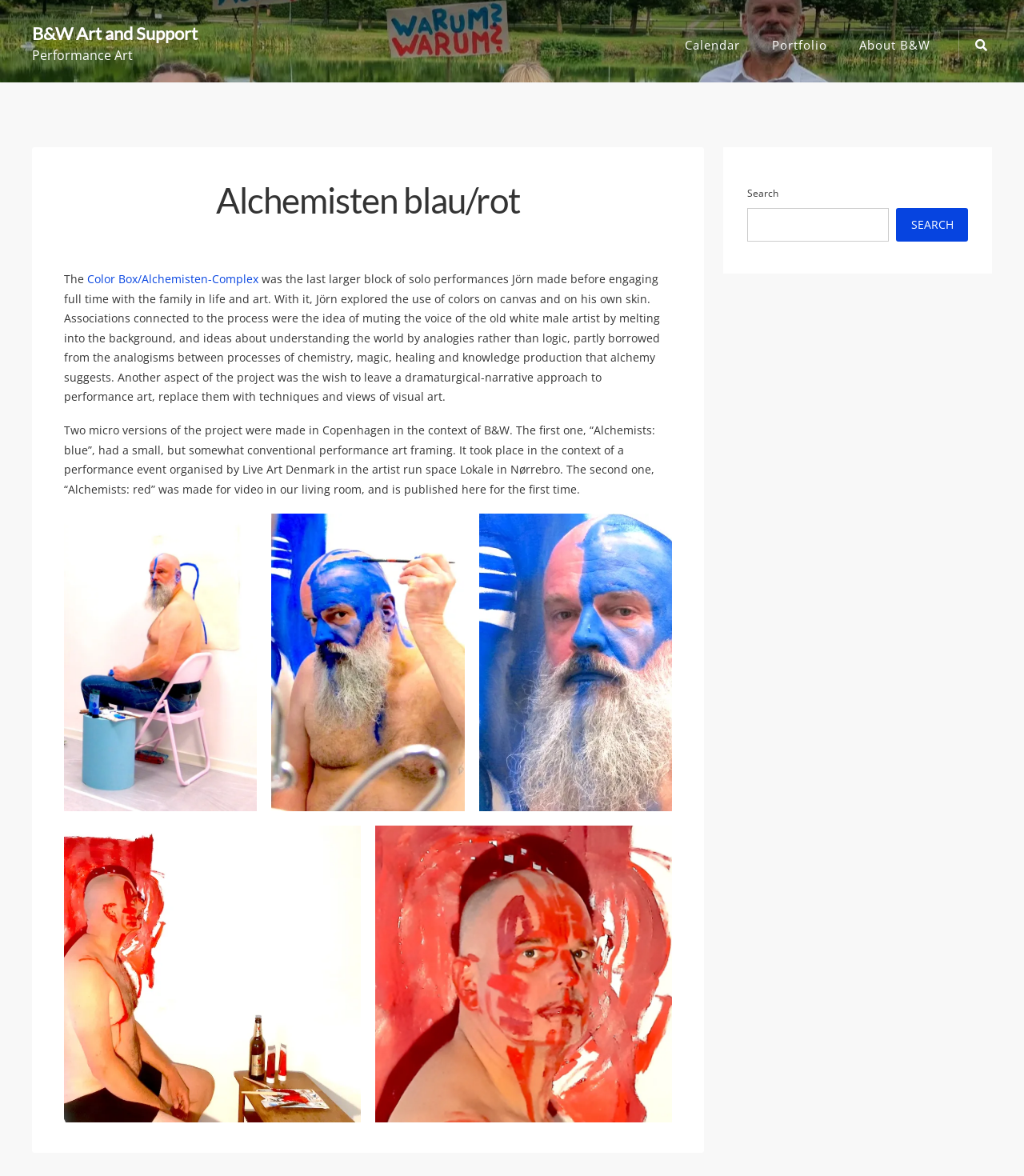Construct a comprehensive caption that outlines the webpage's structure and content.

The webpage is about B&W Art and Support, with a focus on Alchemisten blau/rot, a performance art project. At the top, there is a heading "B&W Art and Support" which is also a link. Below it, there is a static text "Performance Art". 

On the top right, there are four links: "Calendar", "Portfolio", "About B&W", and a search icon. 

The main content of the page is an article about Alchemisten blau/rot. It starts with a heading "Alchemisten blau/rot" followed by a static text "The" and a link "Color Box/Alchemisten-Complex". 

Below this, there is a long paragraph of text describing the project, including its themes and ideas. 

Following this, there is another paragraph of text describing two micro versions of the project made in Copenhagen. 

The page also features five figures or images, arranged in two rows. The first row has three images, and the second row has two images. 

On the right side of the page, there is a search function with a static text "Search", a search box, and a "SEARCH" button.